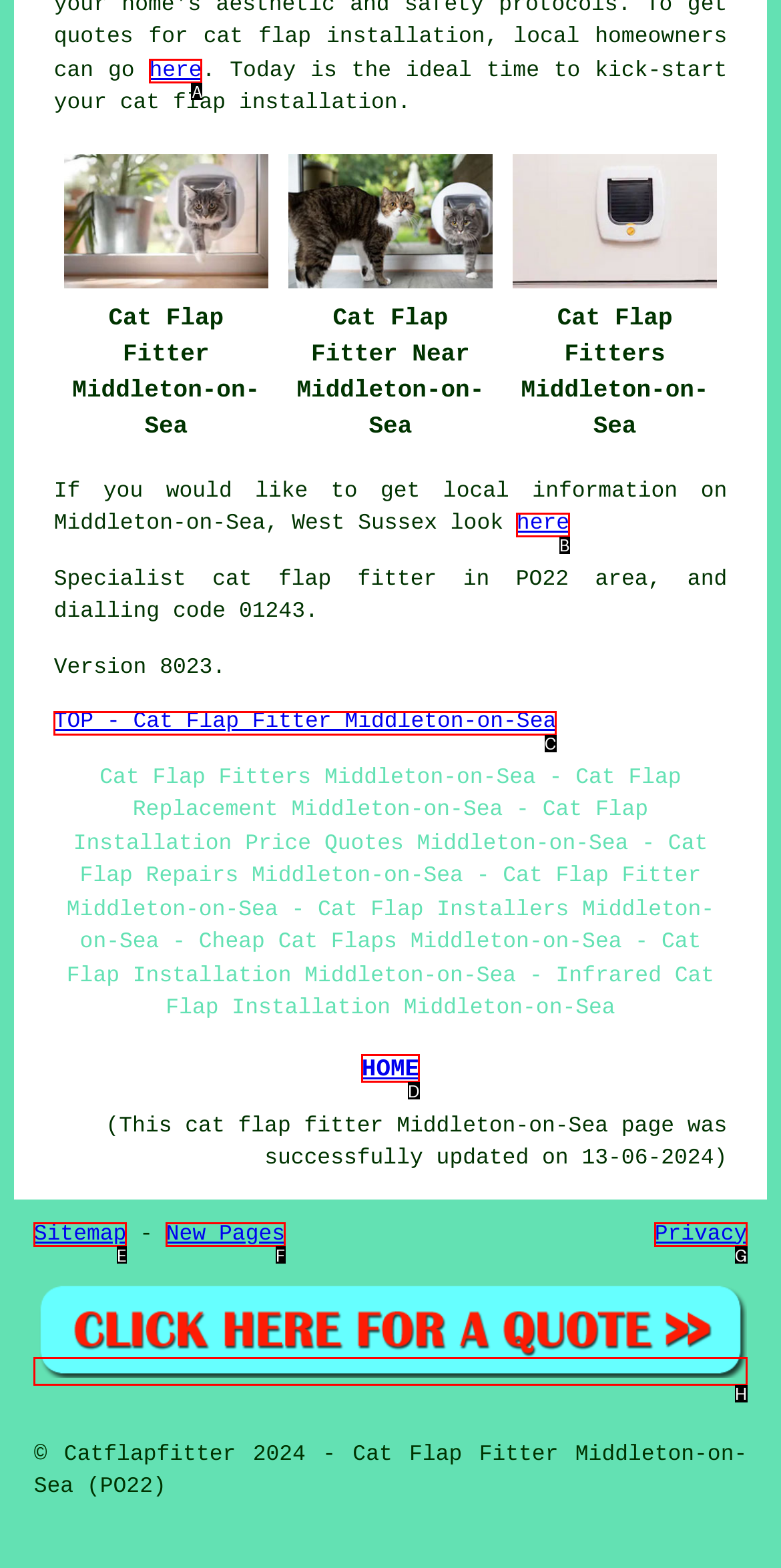Based on the element description: New Pages, choose the best matching option. Provide the letter of the option directly.

F